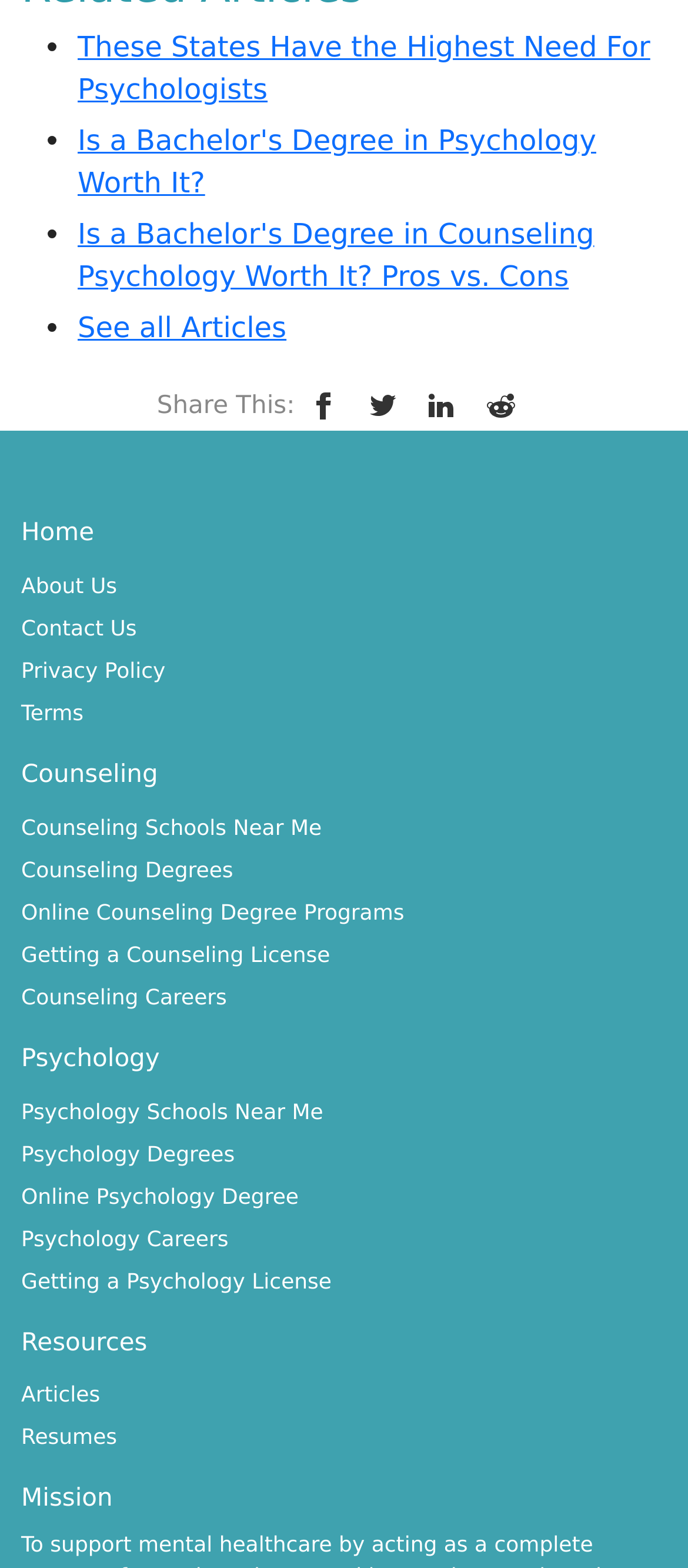How many main categories are there on the webpage? Based on the image, give a response in one word or a short phrase.

4